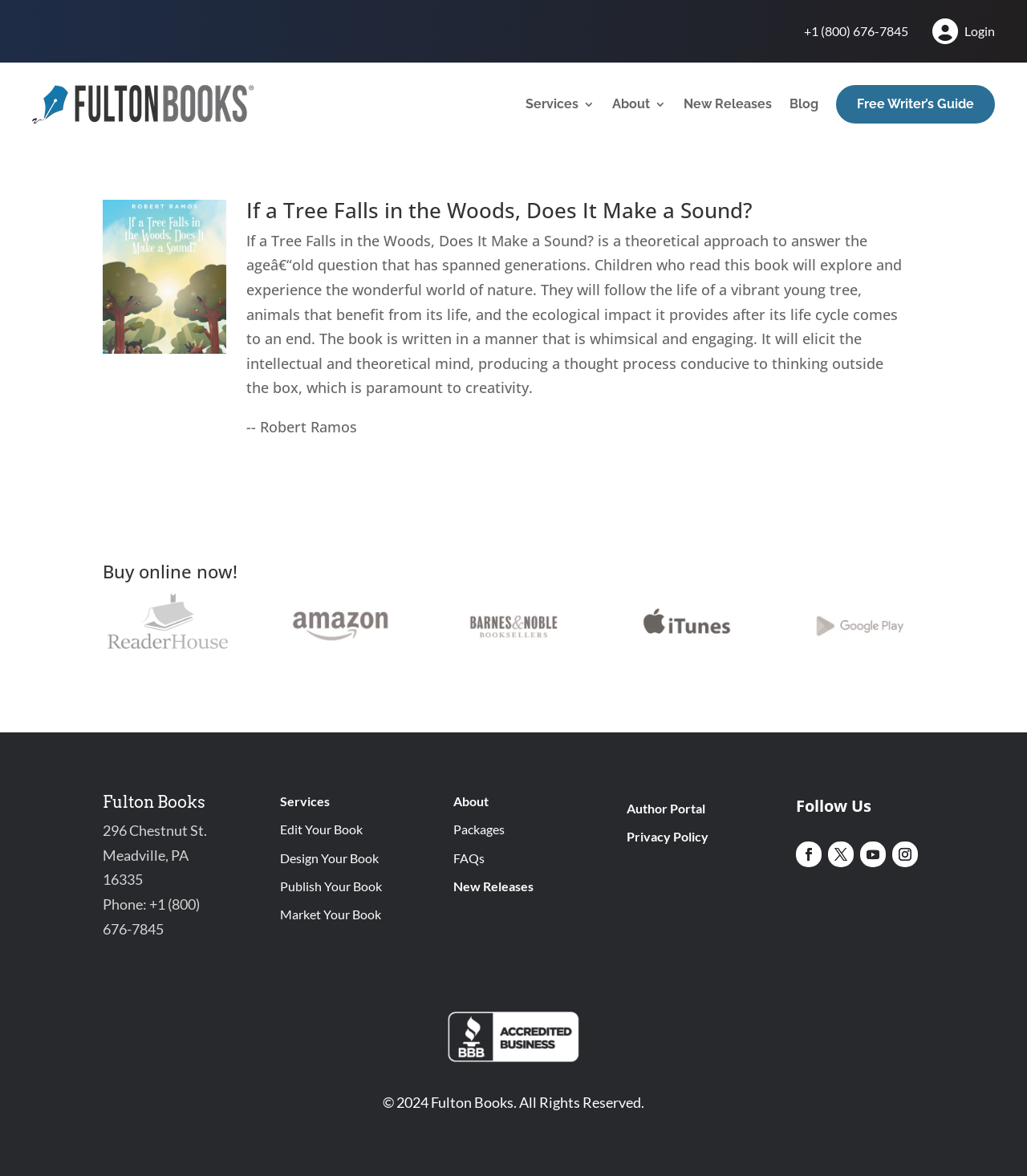Please predict the bounding box coordinates of the element's region where a click is necessary to complete the following instruction: "Visit the blog". The coordinates should be represented by four float numbers between 0 and 1, i.e., [left, top, right, bottom].

[0.769, 0.063, 0.797, 0.115]